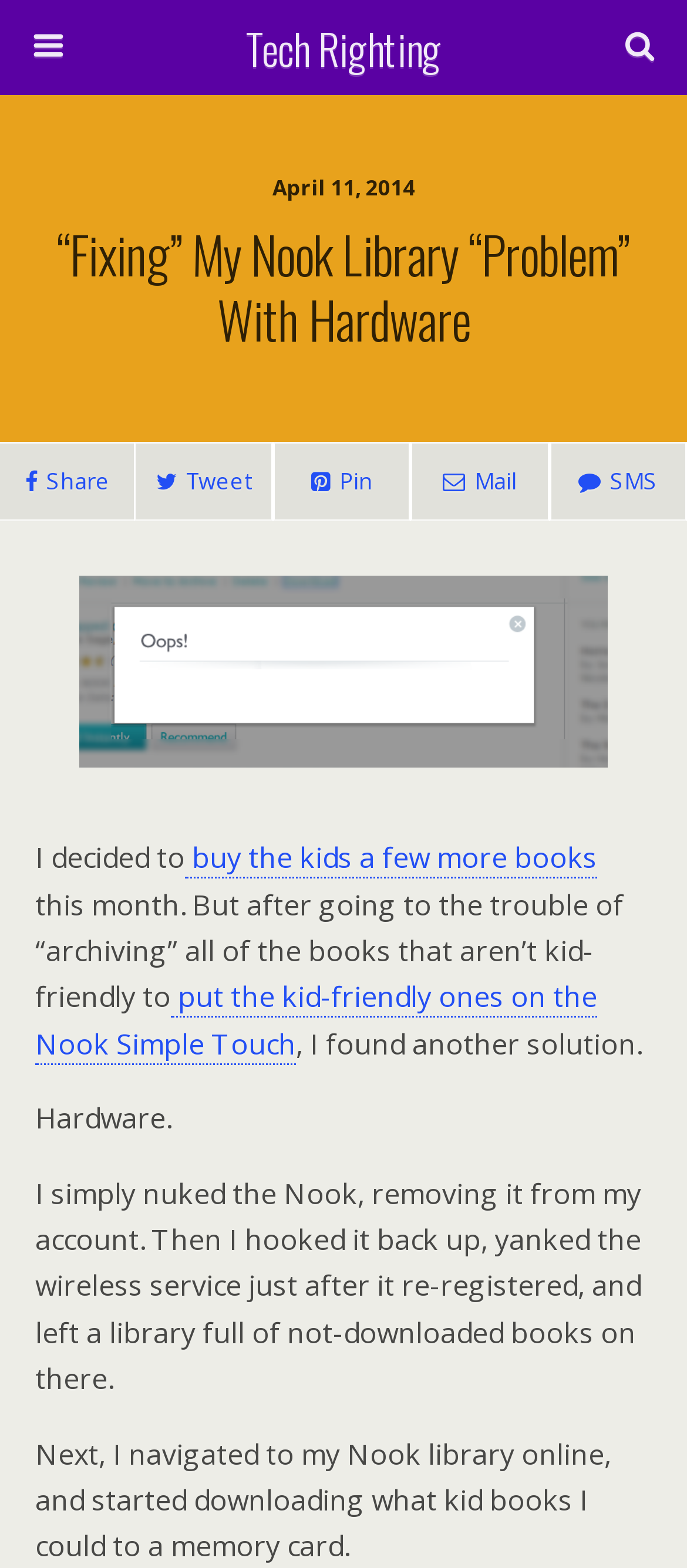Determine the bounding box coordinates of the clickable region to carry out the instruction: "Click on the link to buy the kids a few more books".

[0.269, 0.535, 0.869, 0.561]